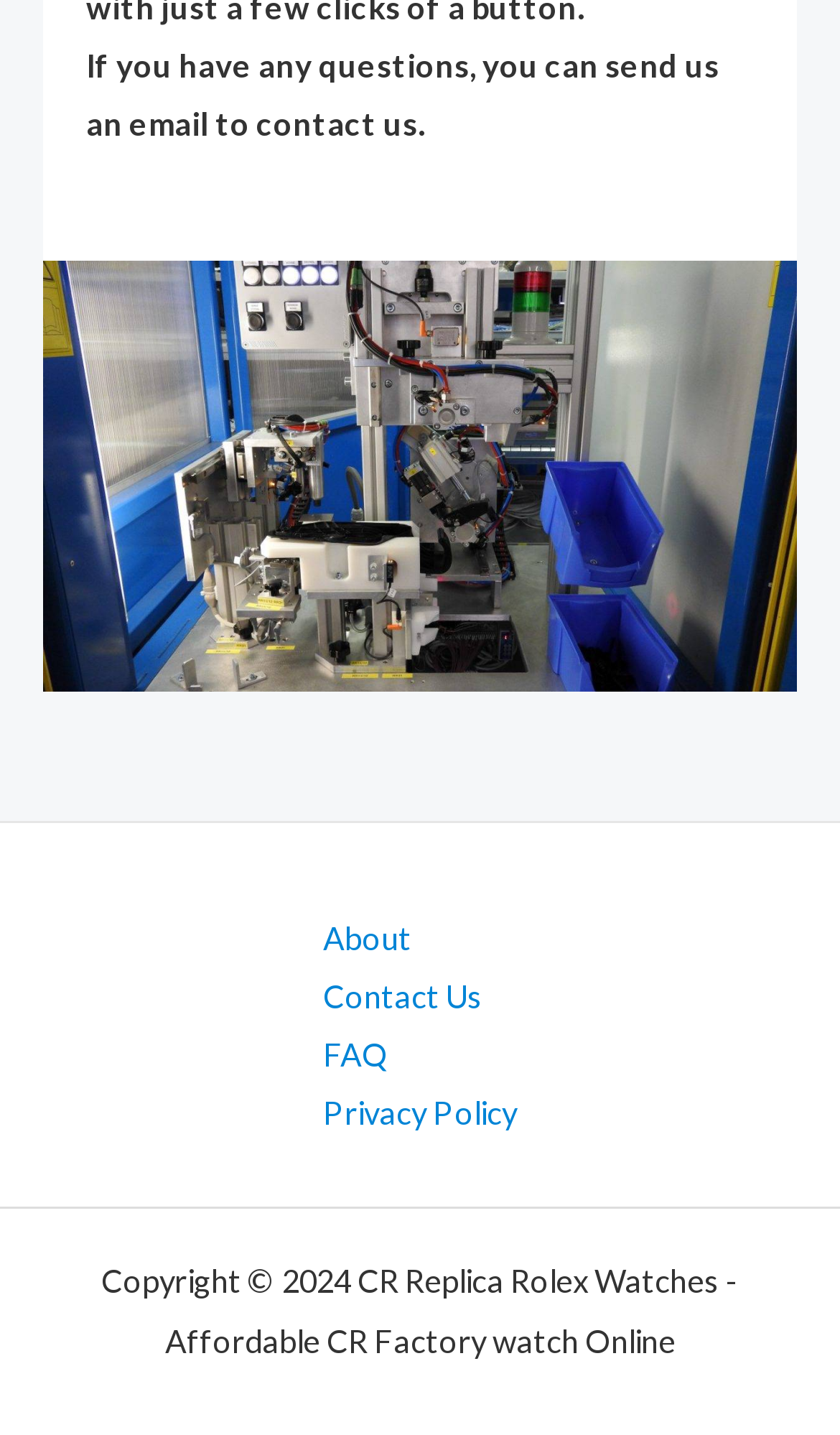What is the position of the navigation section on the webpage?
Analyze the screenshot and provide a detailed answer to the question.

The navigation section has a y1 coordinate of 0.634, which is closer to the bottom of the webpage, and its x1 and x2 coordinates are around 0.077 and 0.923, respectively, which suggests that it is positioned in the middle-bottom part of the webpage.